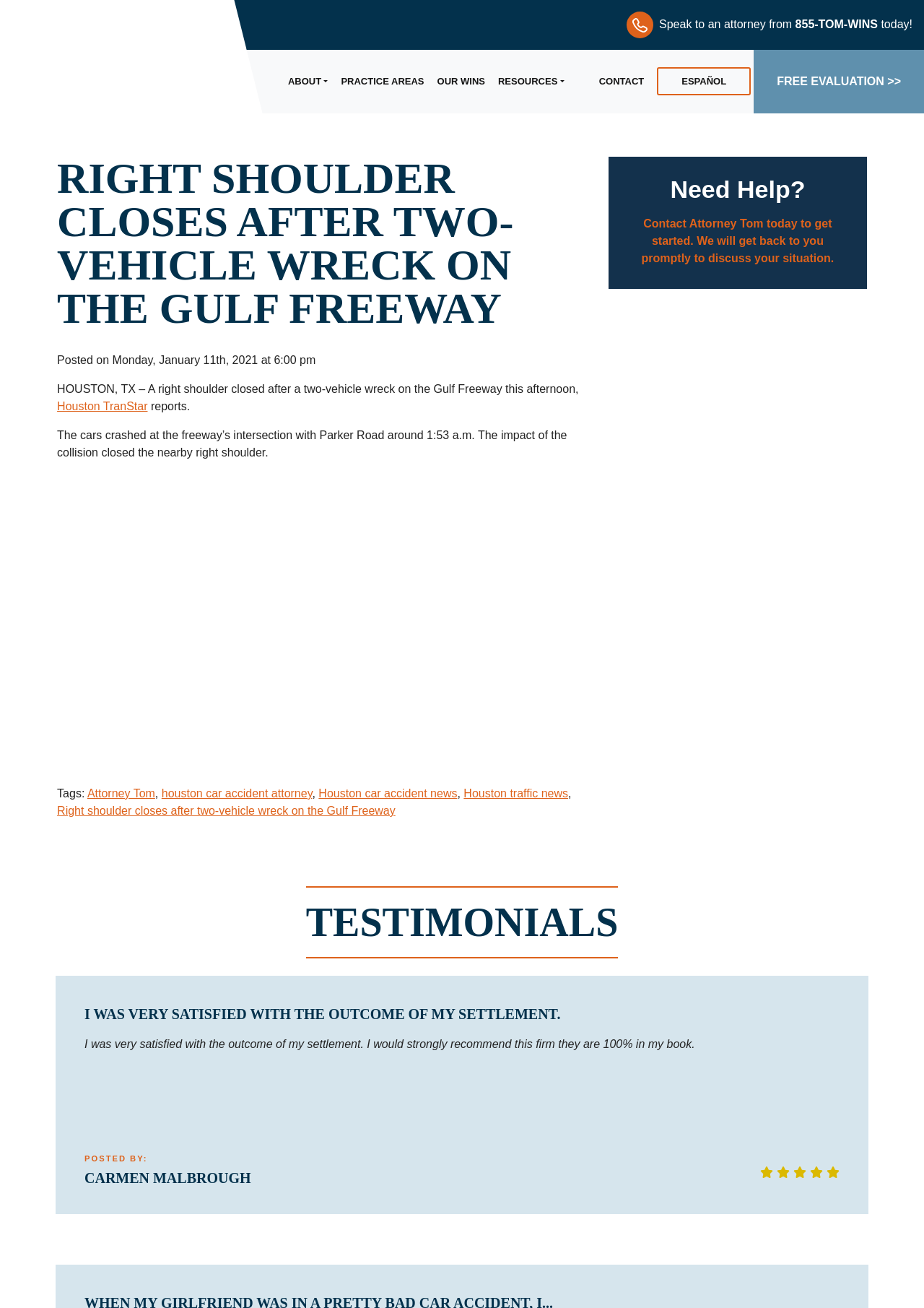Please provide the main heading of the webpage content.

RIGHT SHOULDER CLOSES AFTER TWO-VEHICLE WRECK ON THE GULF FREEWAY